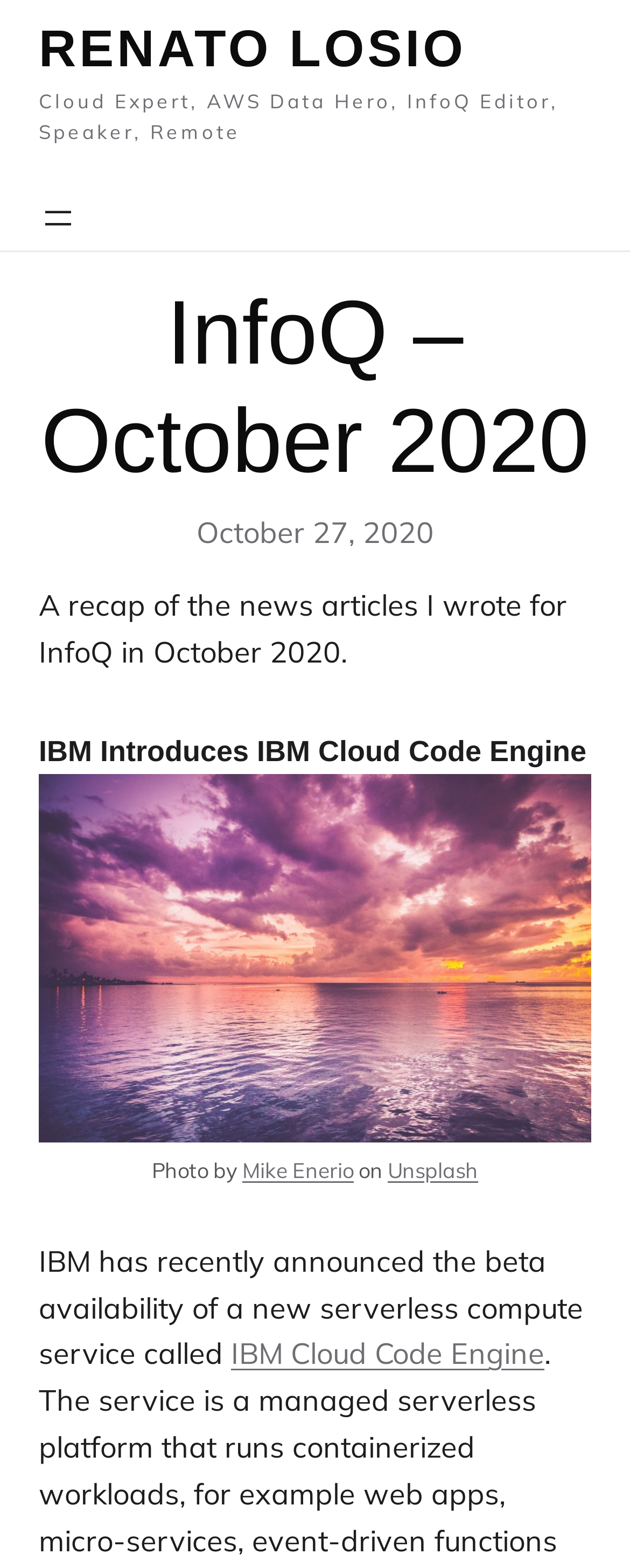Summarize the webpage in an elaborate manner.

The webpage is a personal blog or article page, with a focus on the author, Renato Losio. At the top, there is a large heading with the author's name, "RENATO LOSIO", which is also a link. Below this, there is a brief description of the author, stating that he is a "Cloud Expert, AWS Data Hero, InfoQ Editor, Speaker, Remote".

To the right of the author's name, there is a navigation menu, which can be opened by clicking a button labeled "Open menu". Below this, there is a heading that reads "InfoQ – October 2020", indicating that the page is a collection of articles or news from October 2020. The date "October 27, 2020" is displayed below this heading.

The main content of the page is a series of articles or news summaries, each with a heading and a brief description. The first article is titled "IBM Introduces IBM Cloud Code Engine", and is accompanied by a figure, which is an image with a caption. The caption credits the photo to Mike Enerio on Unsplash. The article text describes the introduction of a new serverless compute service by IBM.

Overall, the page has a simple and clean layout, with a focus on the author and their articles. The use of headings, links, and images helps to break up the text and make the content more engaging.